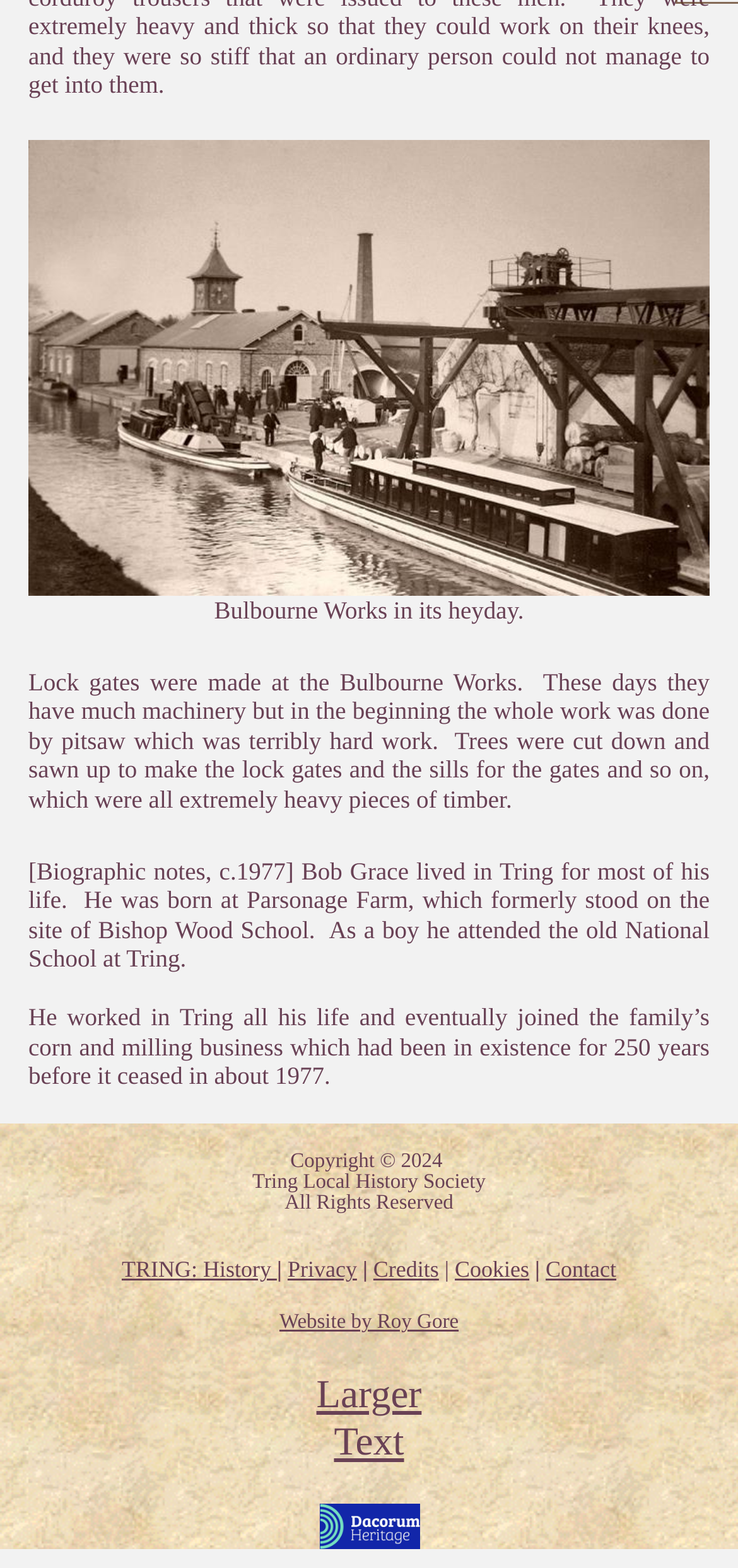What is the name of the organization that owns the copyright?
Refer to the image and answer the question using a single word or phrase.

Tring Local History Society